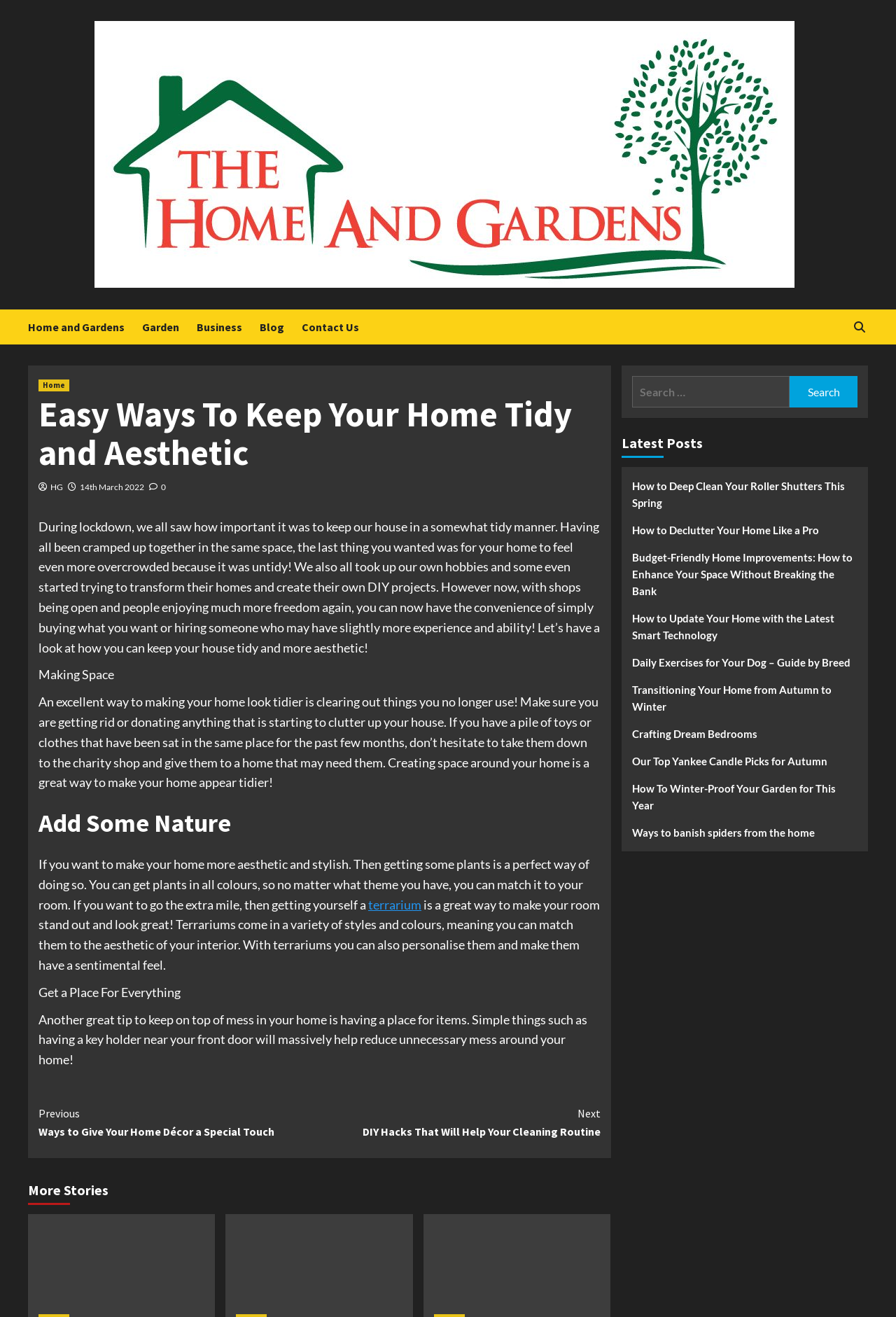Find the bounding box coordinates of the clickable area that will achieve the following instruction: "Click on the 'Next DIY Hacks That Will Help Your Cleaning Routine' link".

[0.356, 0.839, 0.67, 0.866]